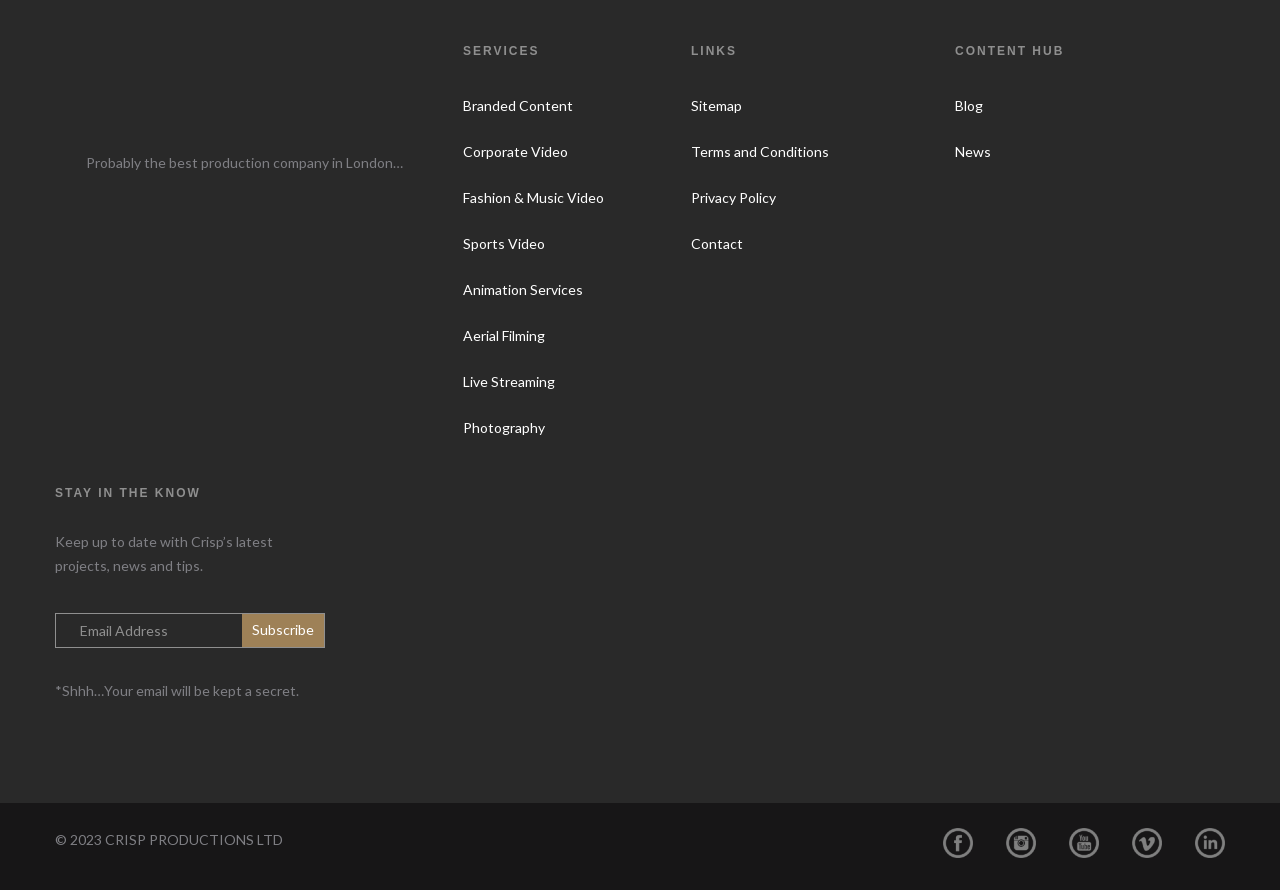Identify the bounding box of the HTML element described as: "alt="Visit Crisp Productions Facebook page"".

[0.737, 0.949, 0.76, 0.968]